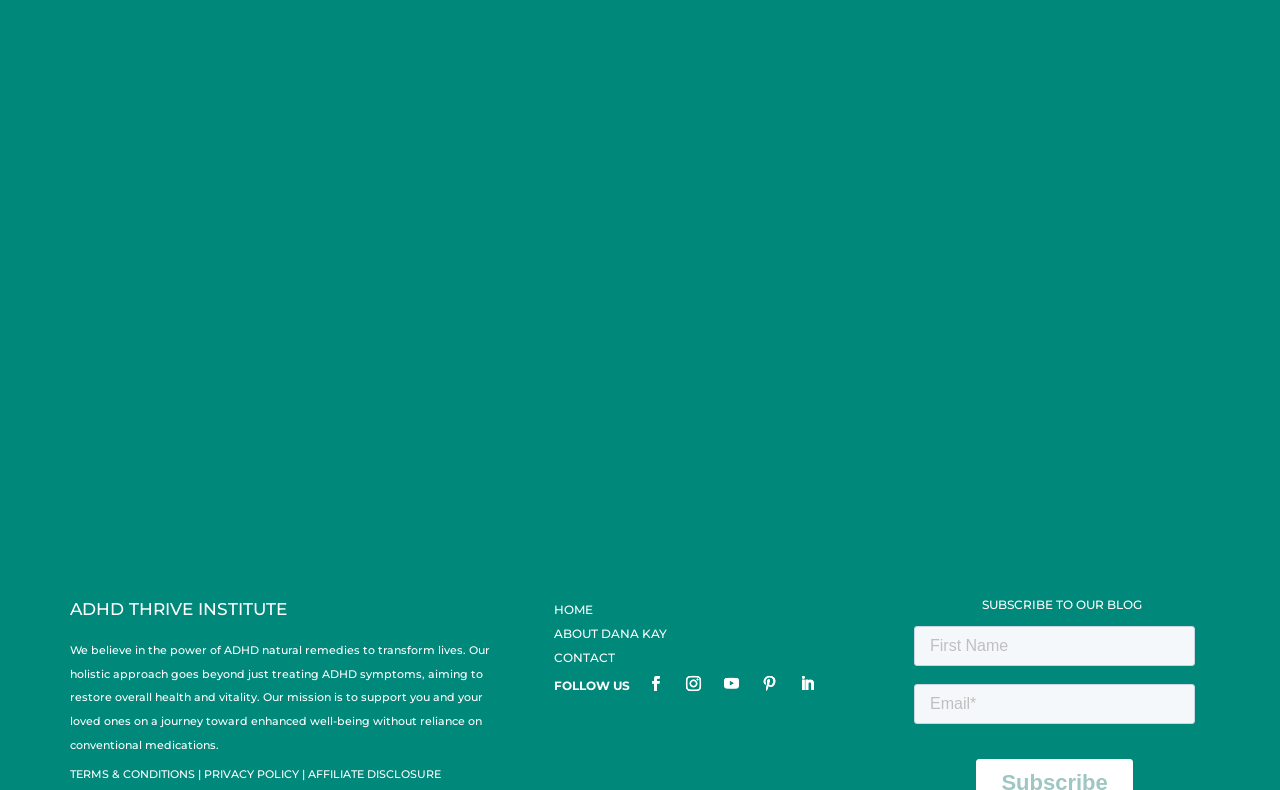From the element description: "parent_node: Facebook aria-label="More"", extract the bounding box coordinates of the UI element. The coordinates should be expressed as four float numbers between 0 and 1, in the order [left, top, right, bottom].

None